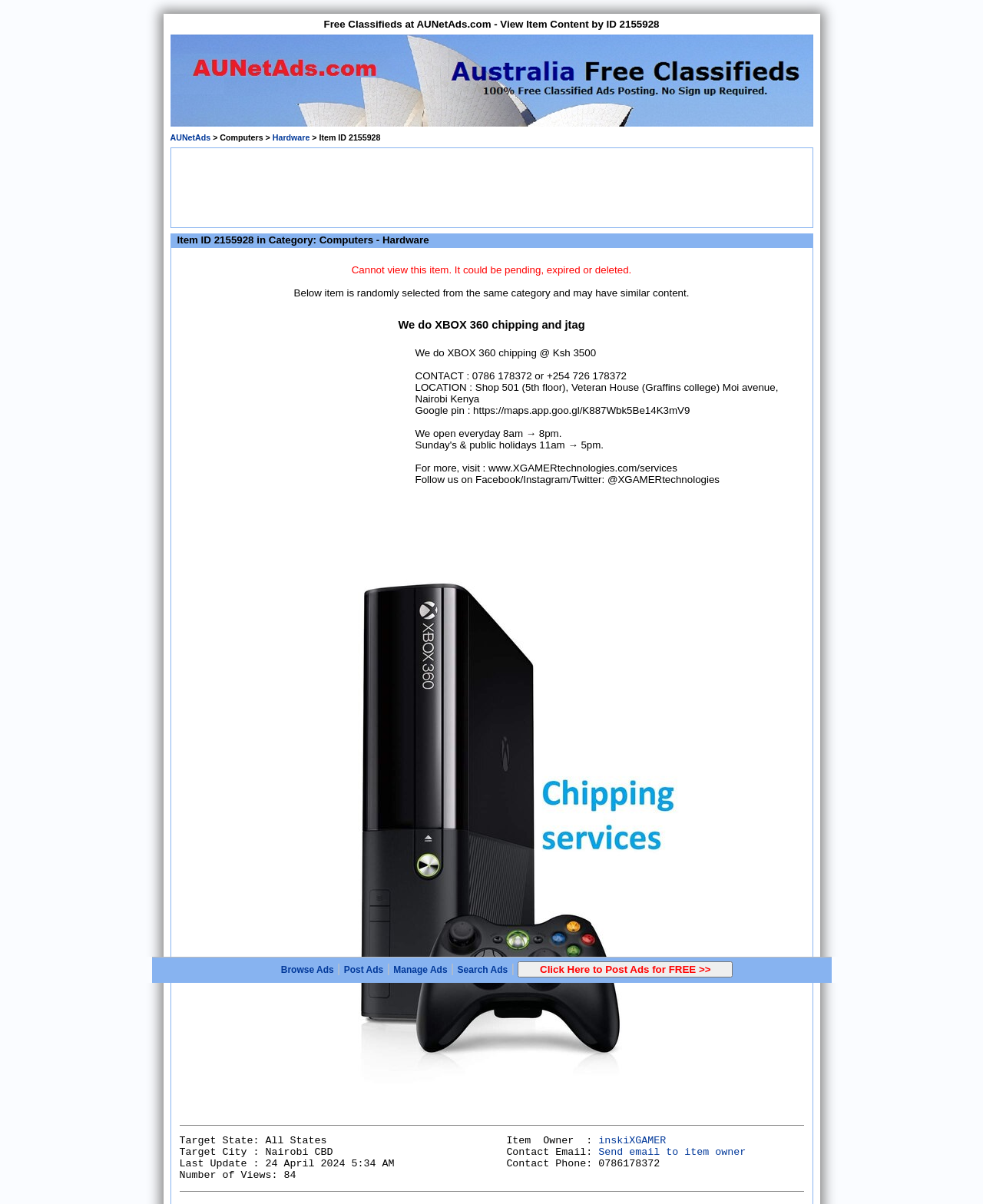Could you find the bounding box coordinates of the clickable area to complete this instruction: "Post Ads for FREE"?

[0.527, 0.798, 0.746, 0.812]